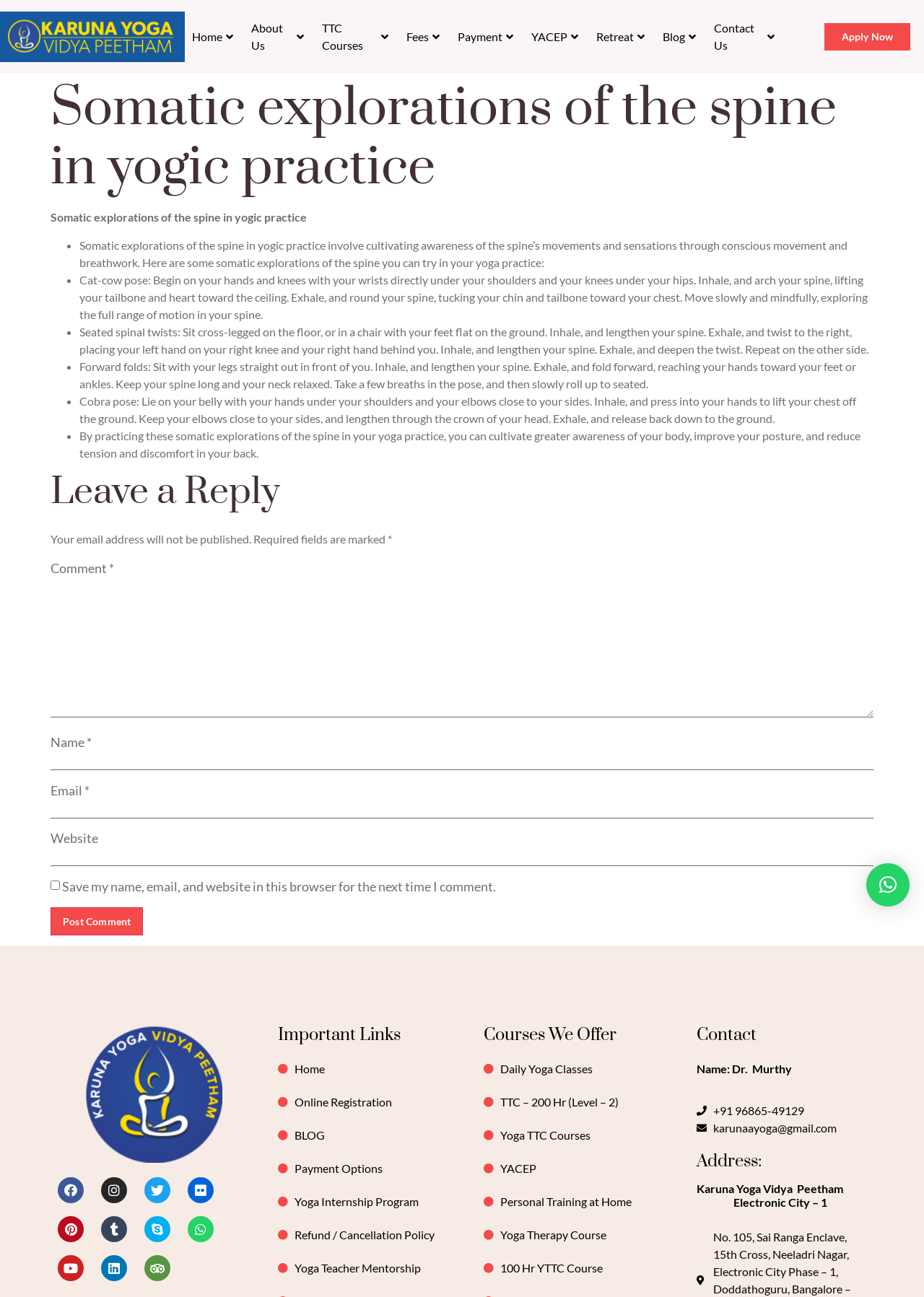What is the name of the yoga instructor?
Provide a short answer using one word or a brief phrase based on the image.

Dr. Murthy